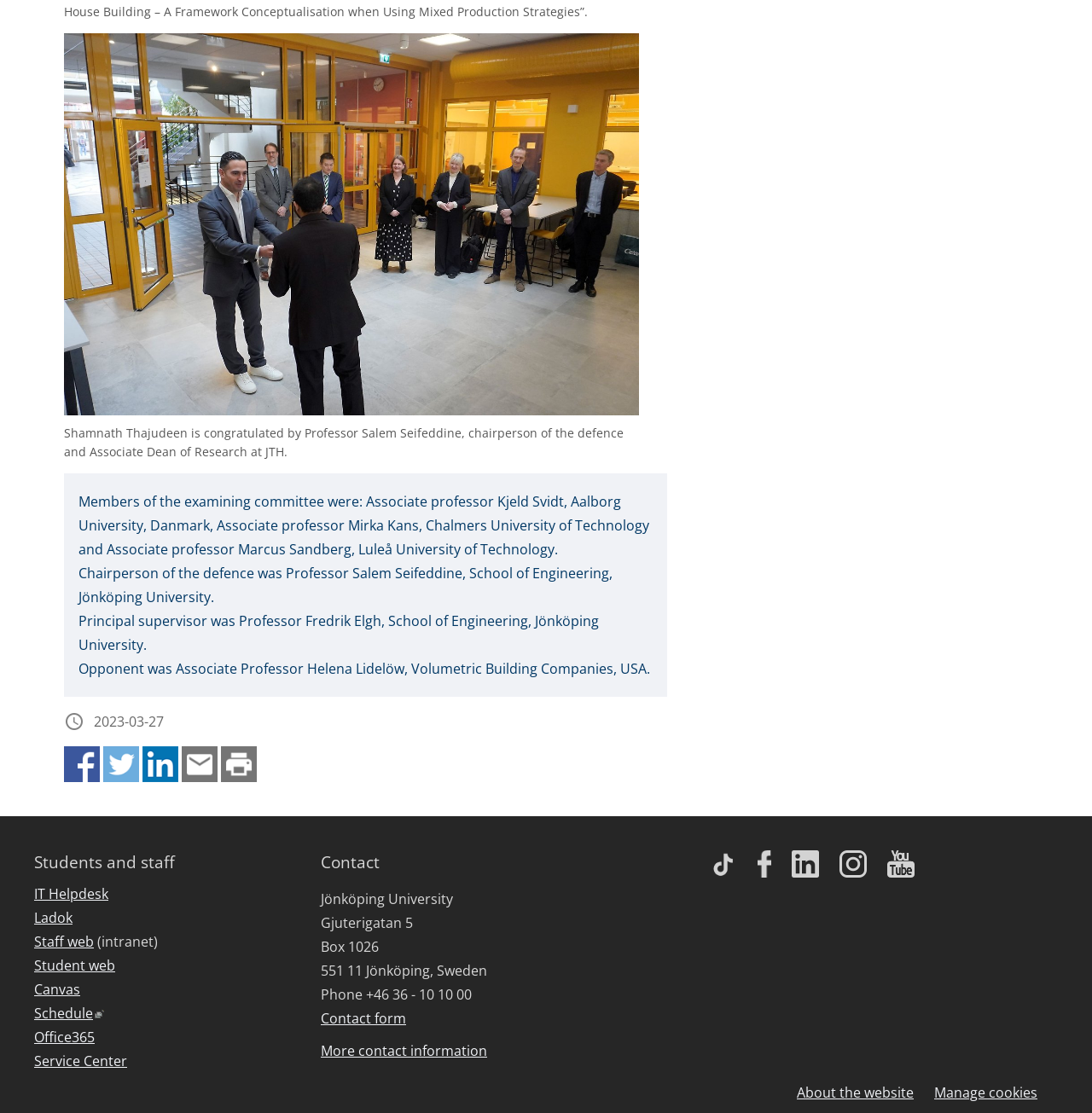Please find the bounding box for the UI element described by: "alt="Share this page on LinkedIn"".

[0.131, 0.69, 0.164, 0.706]